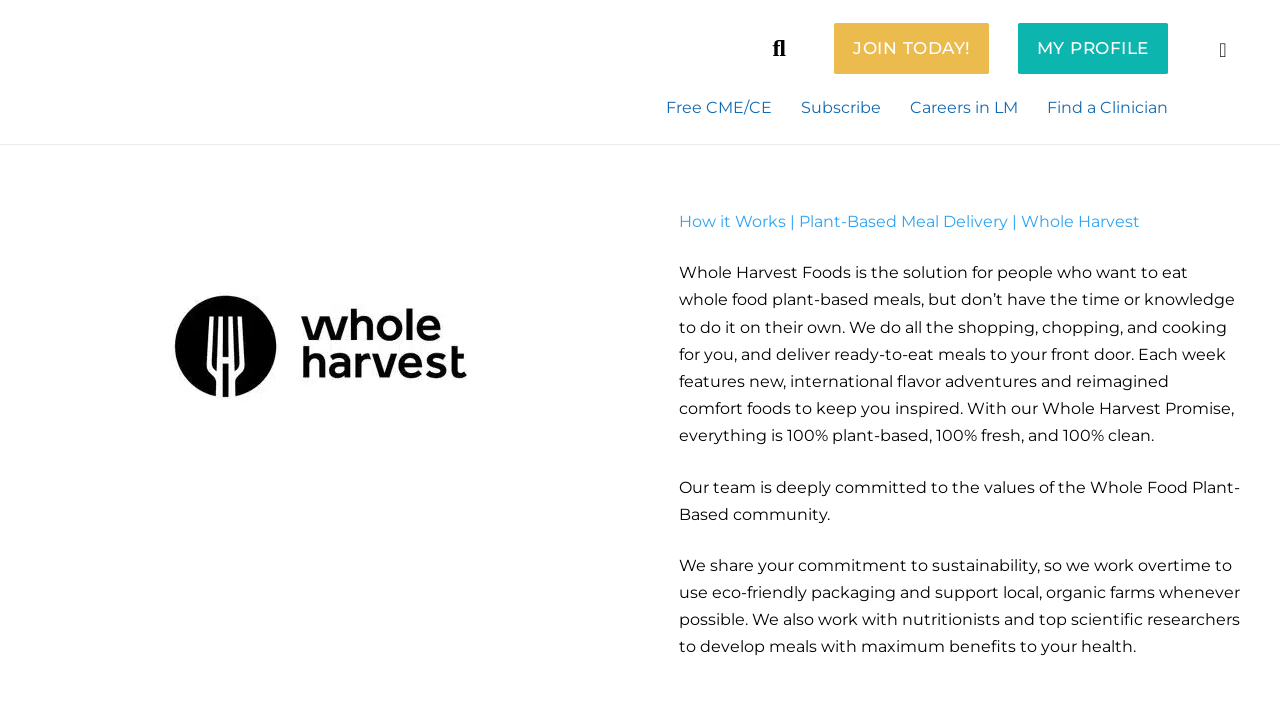What is the name of the organization?
Look at the screenshot and provide an in-depth answer.

Based on the webpage, I can see the logo of 'Whole Harvest' and the text 'American College of Lifestyle Medicine' which suggests that the organization is related to lifestyle medicine and has a connection with Whole Harvest.